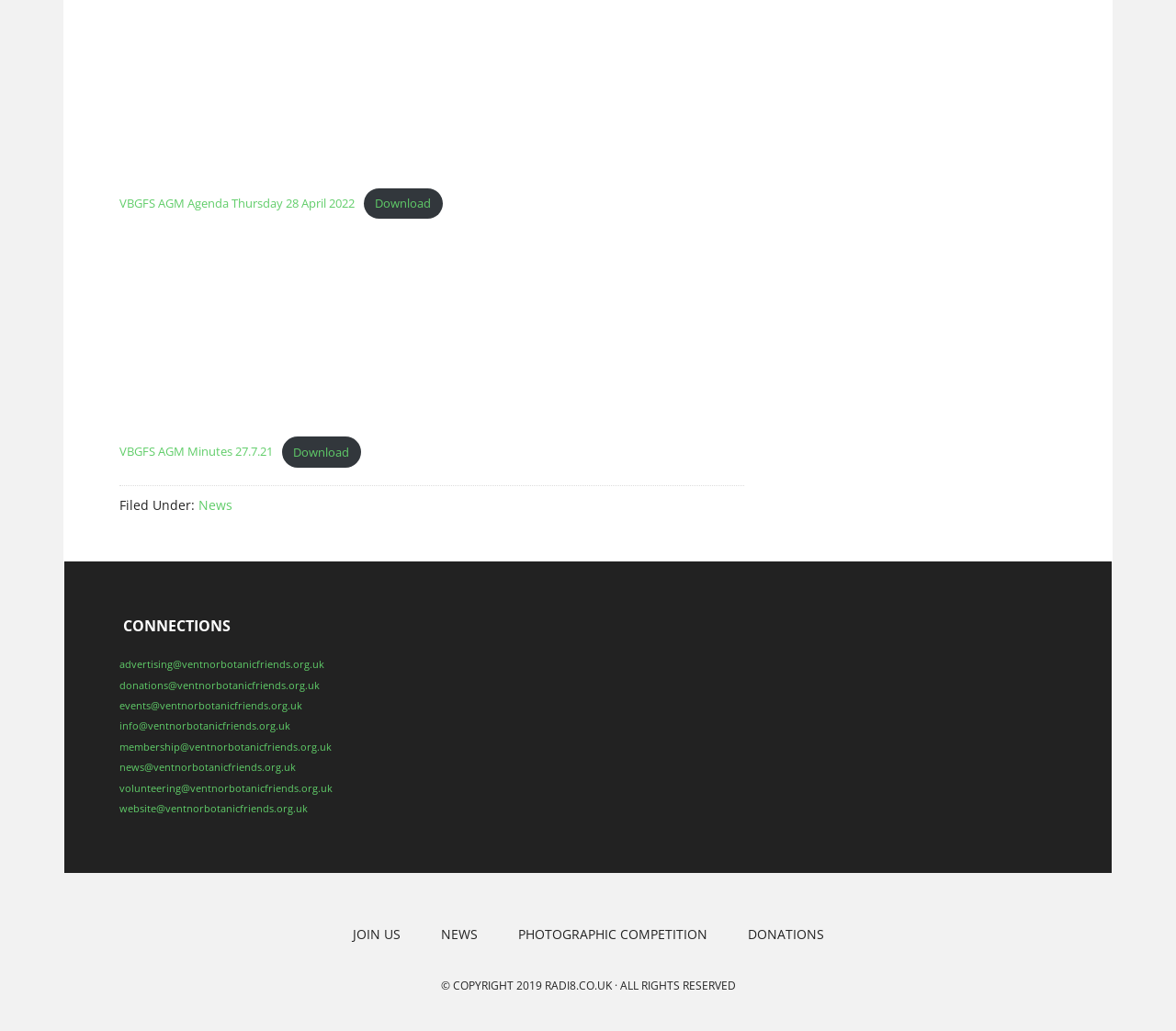Highlight the bounding box coordinates of the element that should be clicked to carry out the following instruction: "Visit RADI8.CO.UK". The coordinates must be given as four float numbers ranging from 0 to 1, i.e., [left, top, right, bottom].

[0.463, 0.948, 0.52, 0.963]